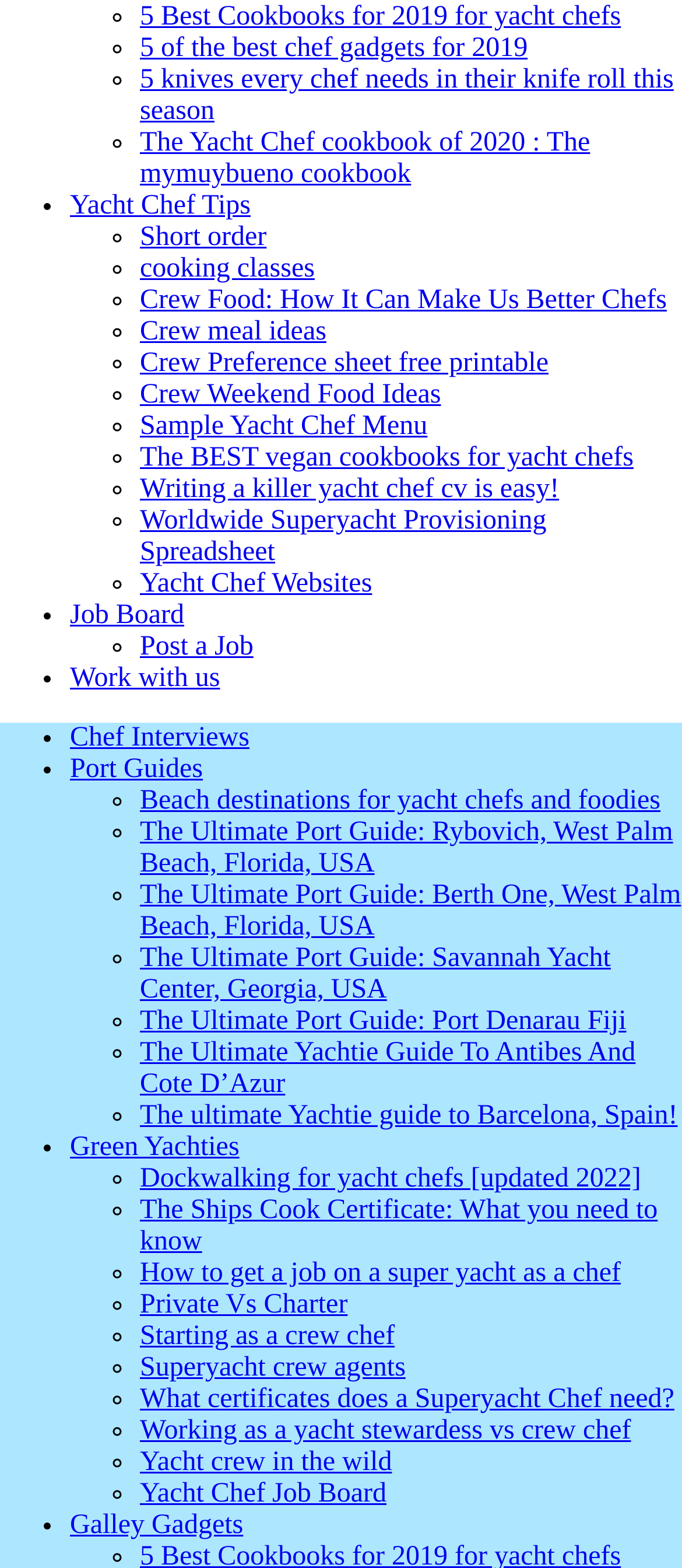Identify the bounding box of the UI element that matches this description: "Superyacht crew agents".

[0.205, 0.863, 0.595, 0.882]